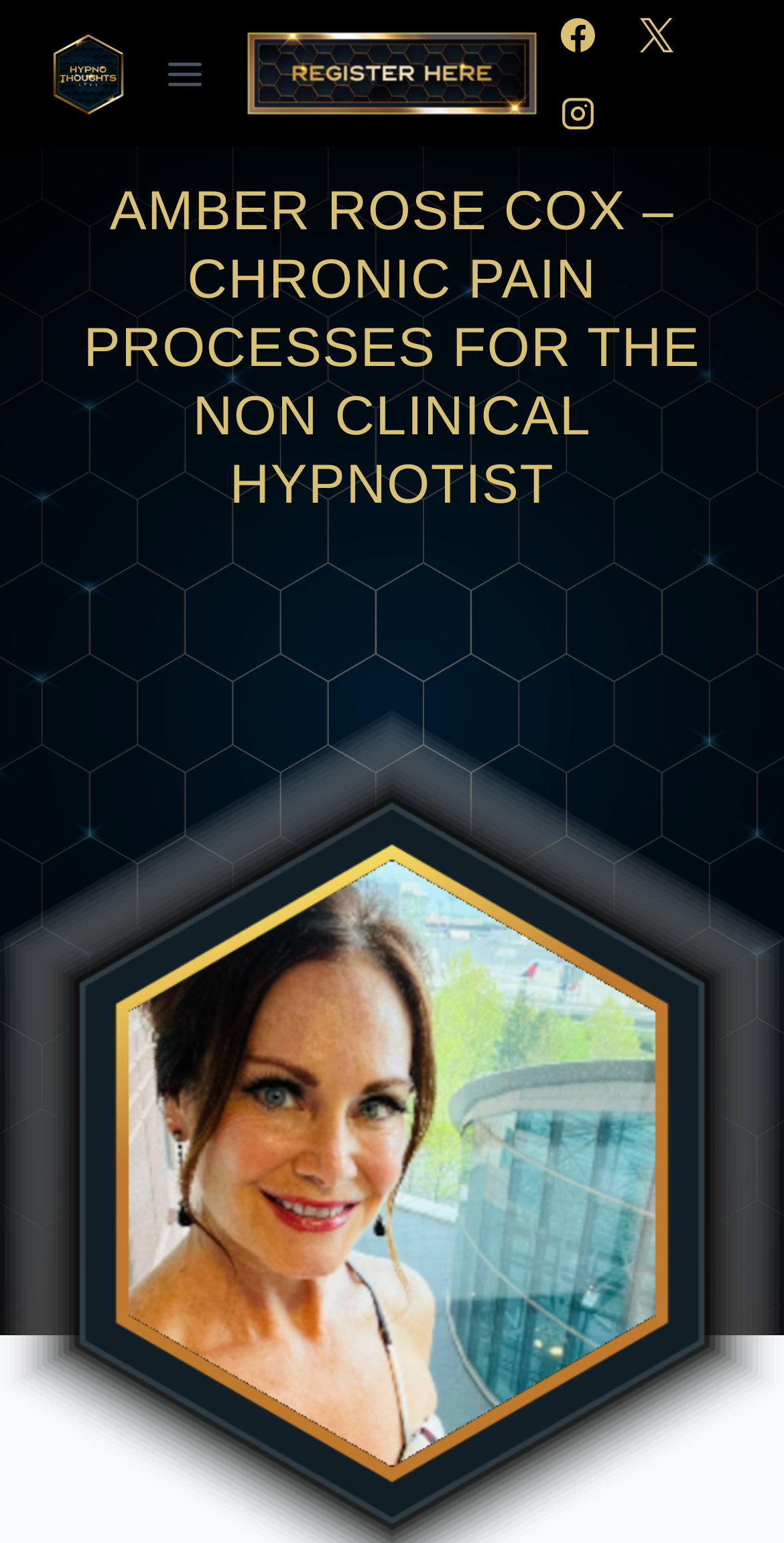Based on the visual content of the image, answer the question thoroughly: What is the name of the event mentioned on the webpage?

I found the answer by looking at the link element with the text 'Hypnothoughts Live 2024' which is located at the top of the webpage, indicating that it is the name of the event.